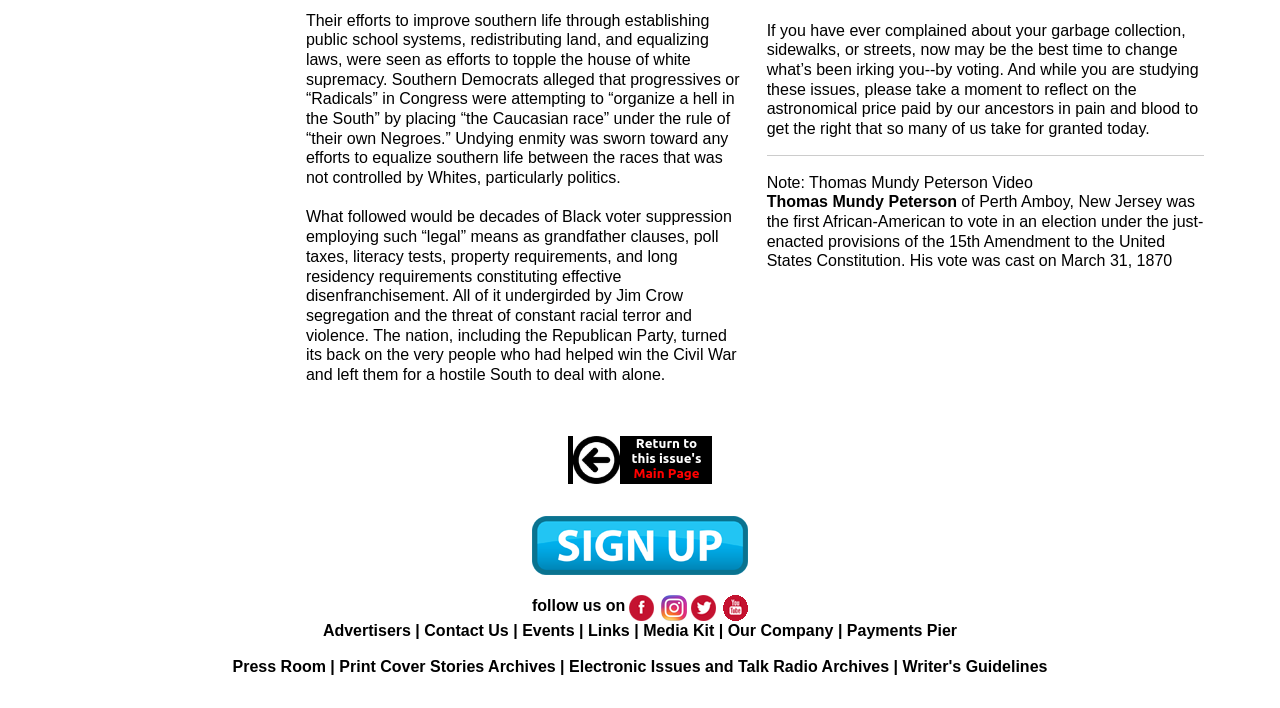Given the element description Thomas Mundy Peterson, specify the bounding box coordinates of the corresponding UI element in the format (top-left x, top-left y, bottom-right x, bottom-right y). All values must be between 0 and 1.

[0.599, 0.273, 0.748, 0.297]